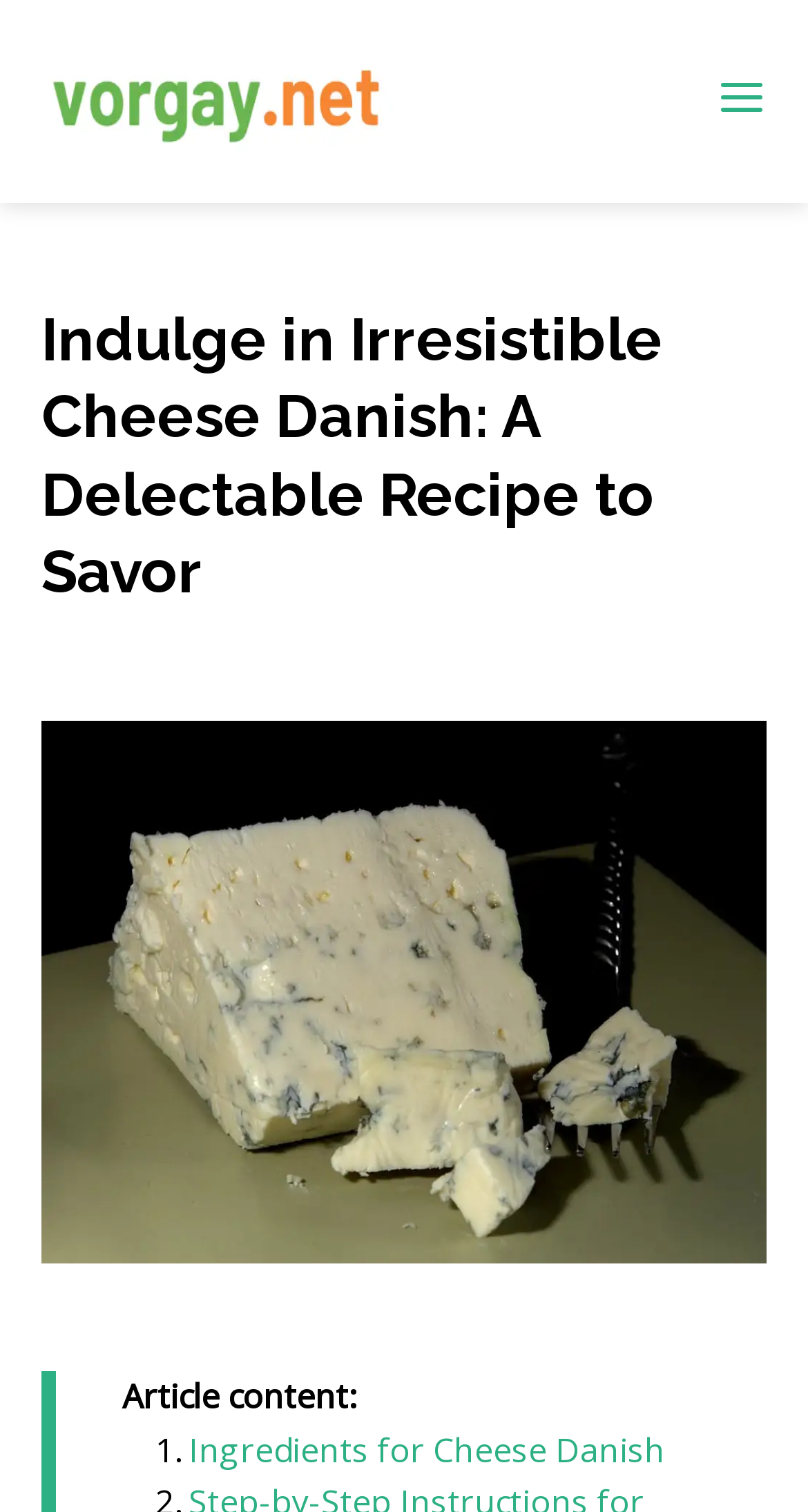What is the first step in the recipe?
Can you provide an in-depth and detailed response to the question?

By looking at the list marker '1.' and the link 'Ingredients for Cheese Danish' below it, we can infer that the first step in the recipe is to gather the necessary ingredients for Cheese Danish.